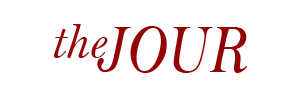Offer a thorough description of the image.

The image features the logo of "the JOUR," a stylized text representation with a distinctive color scheme and font. The logo emphasizes the word "JOUR" with a bold and modern aesthetic, suggesting a contemporary journal or news platform. The inclusion of lowercase "the" in a lighter font establishes a sleek contrast, enhancing the overall design. This branding is likely associated with a publication focused on delivering news, articles, and insights, aligning with its thematic emphasis on storytelling and journalism. The logo's design reflects a professional yet approachable vibe, aiming to attract a diverse audience interested in current events and informative content.